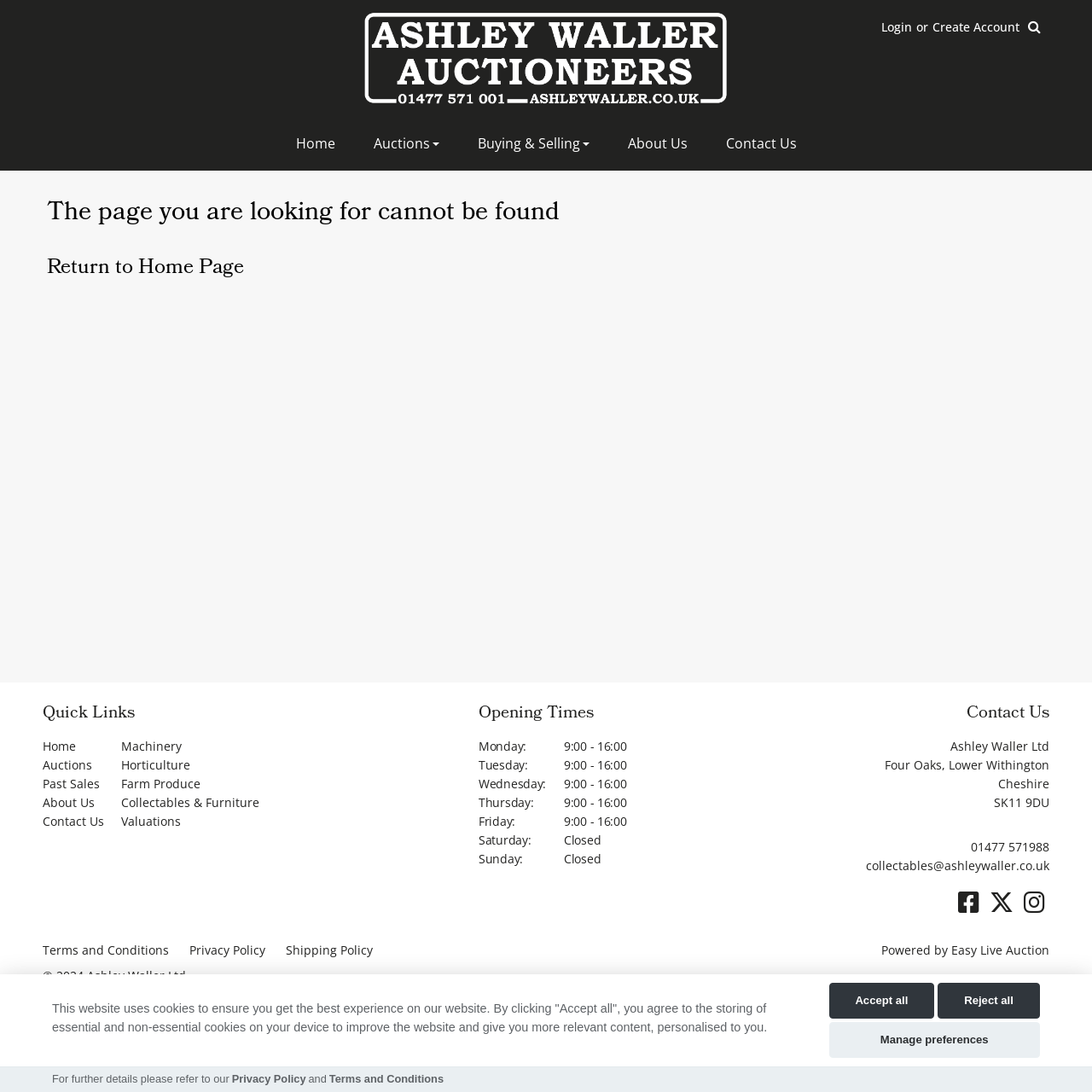What is the phone number of Ashley Waller Ltd? Look at the image and give a one-word or short phrase answer.

01477 571988